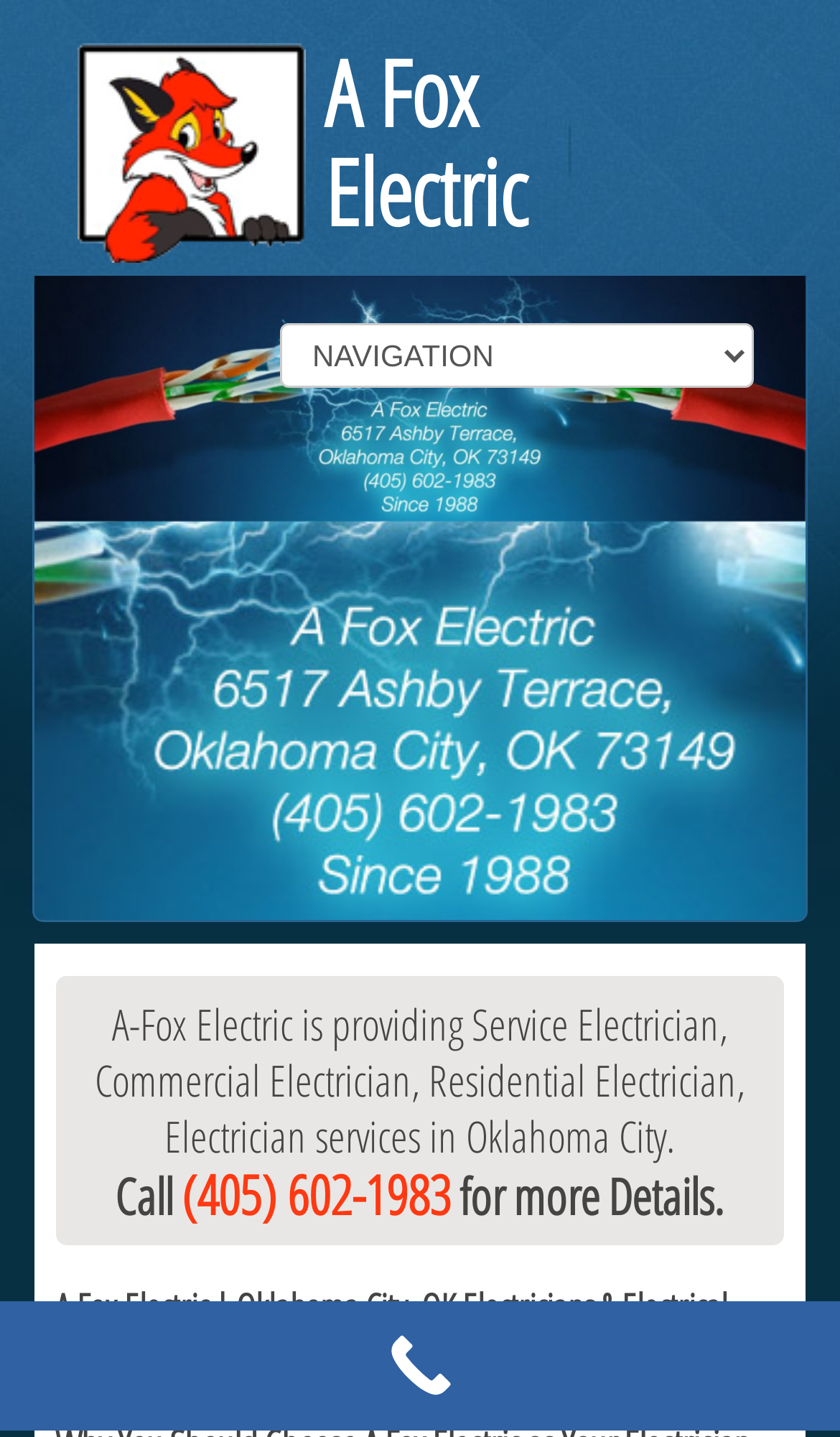Create a detailed summary of the webpage's content and design.

This webpage is about A Fox Electric, an electrician service provider in Oklahoma City, OK. At the top, there is a heading that reads "A Fox Electric" and a navigation menu with links to "Home", "About Us", "Our Services", "Testimonials", "Blog", and "Contact Us". 

Below the navigation menu, there is a combobox and a list of items. On the left side of the page, there are two links, "<" and ">", which are likely pagination controls. 

The main content of the page is divided into two sections. On the left, there is a paragraph of text that describes the services offered by A Fox Electric, including residential and commercial electrician services in Oklahoma City. Below this text, there is a heading that reads "Call (405) 602-1983 for more Details." 

On the right side of the page, there are multiple "Call Now Button" links, each accompanied by an image of a call now button. These buttons are positioned at the bottom of the page, spanning the entire width.